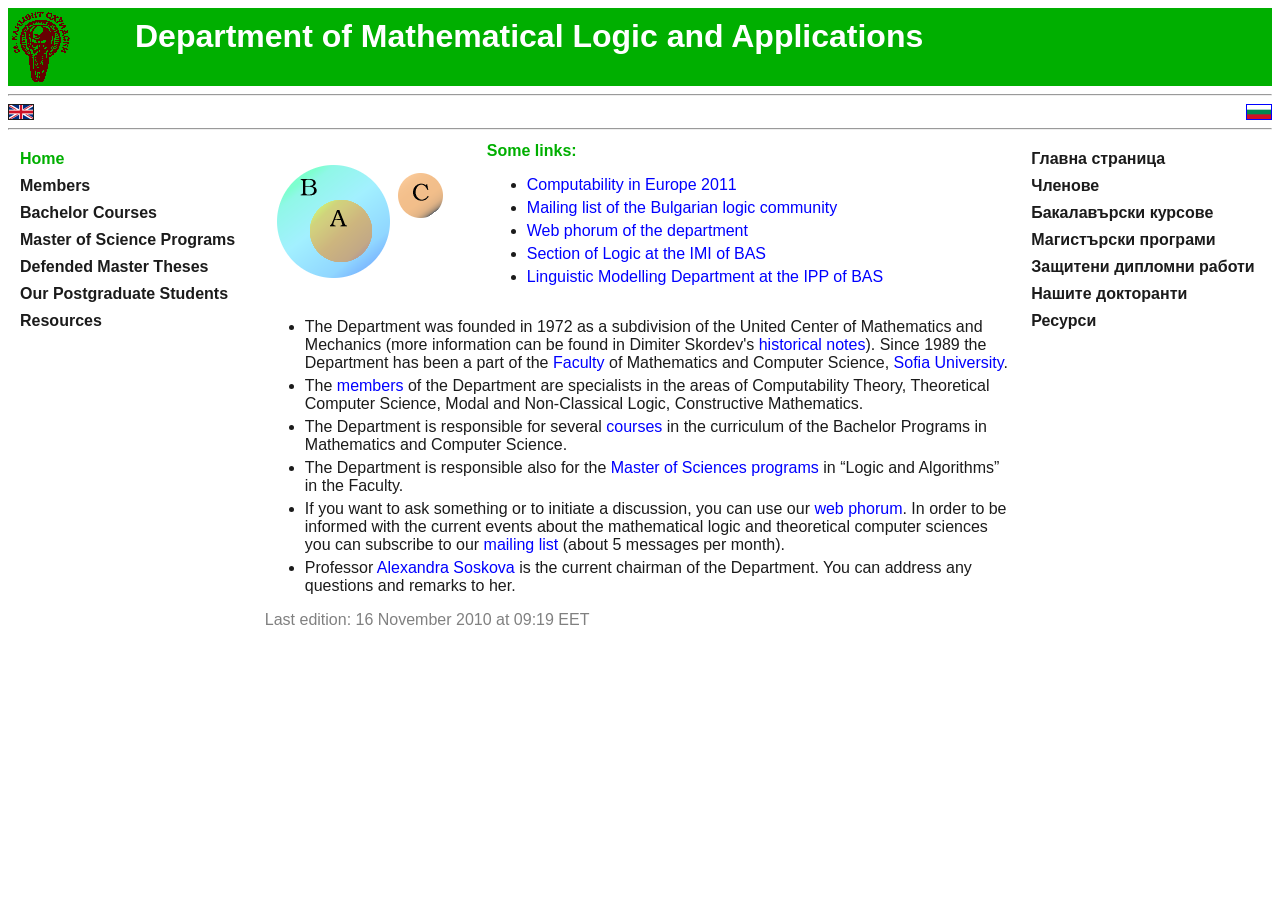Please find the main title text of this webpage.

Department of Mathematical Logic and Applications